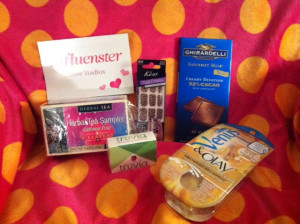Please provide a short answer using a single word or phrase for the question:
What is the purpose of the 'Influenster' box?

Product sampling and reviews